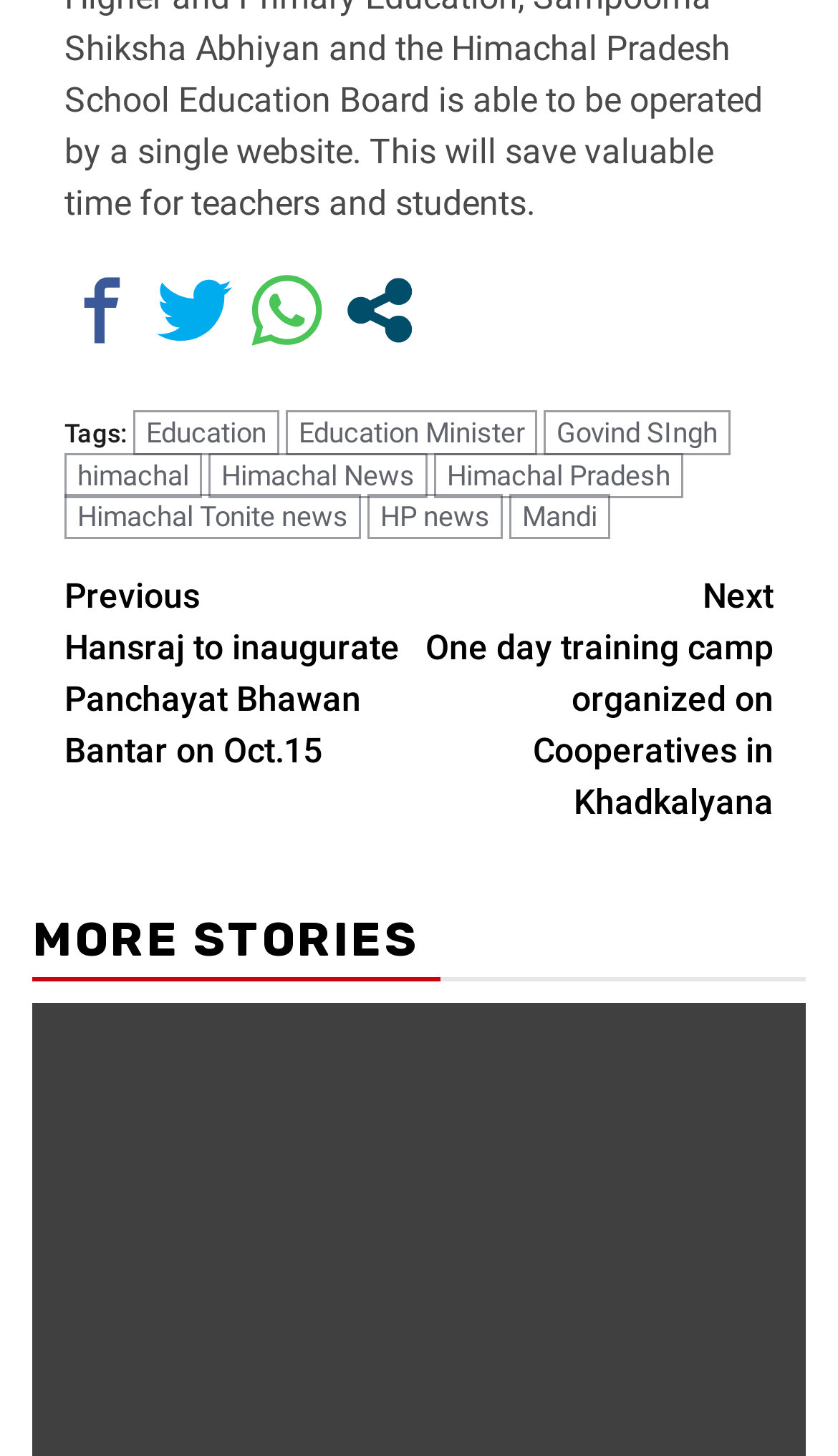Locate the bounding box coordinates of the UI element described by: "himachal". Provide the coordinates as four float numbers between 0 and 1, formatted as [left, top, right, bottom].

[0.077, 0.311, 0.241, 0.342]